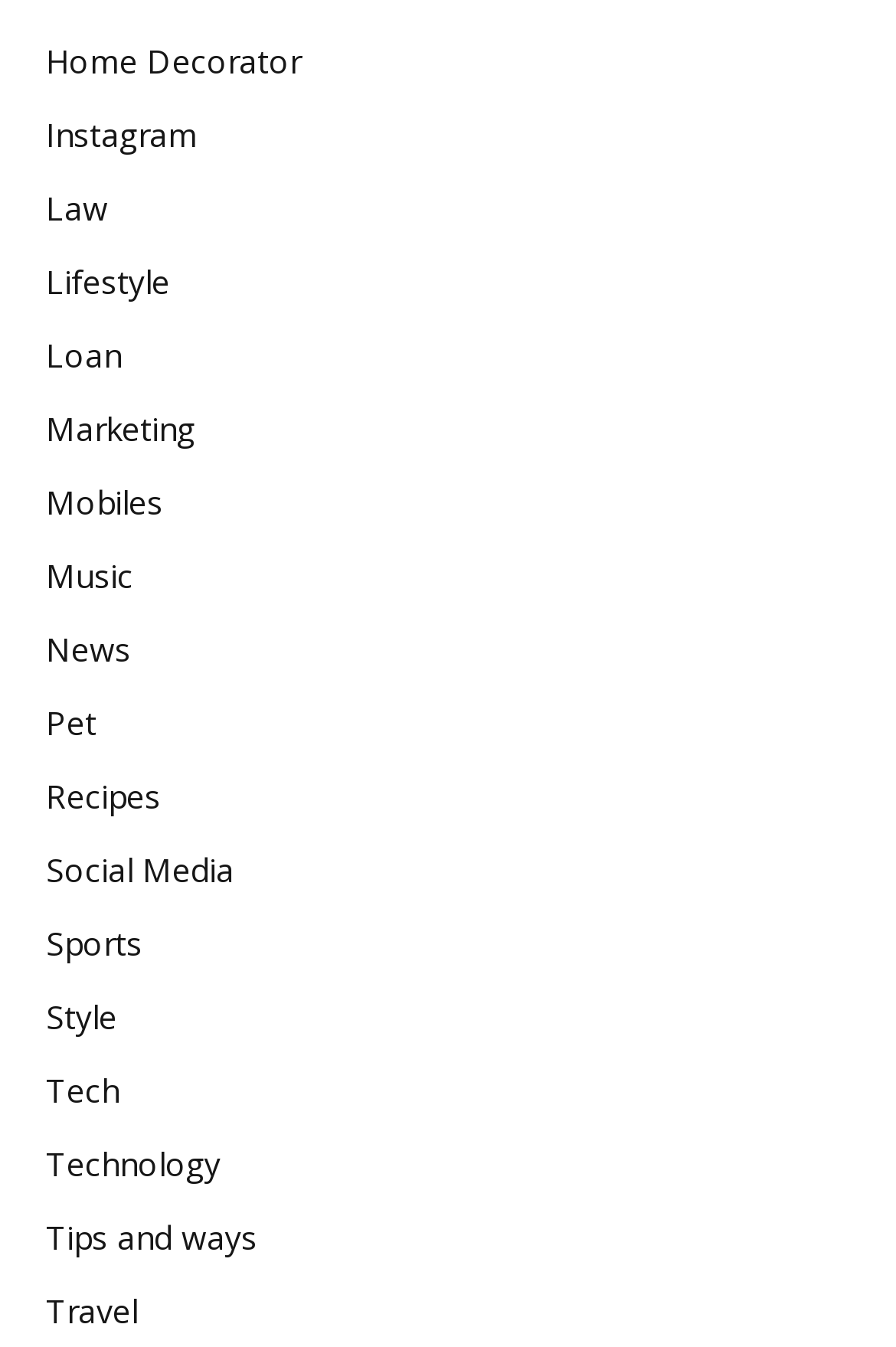Reply to the question with a single word or phrase:
Is there a category related to animals?

Yes